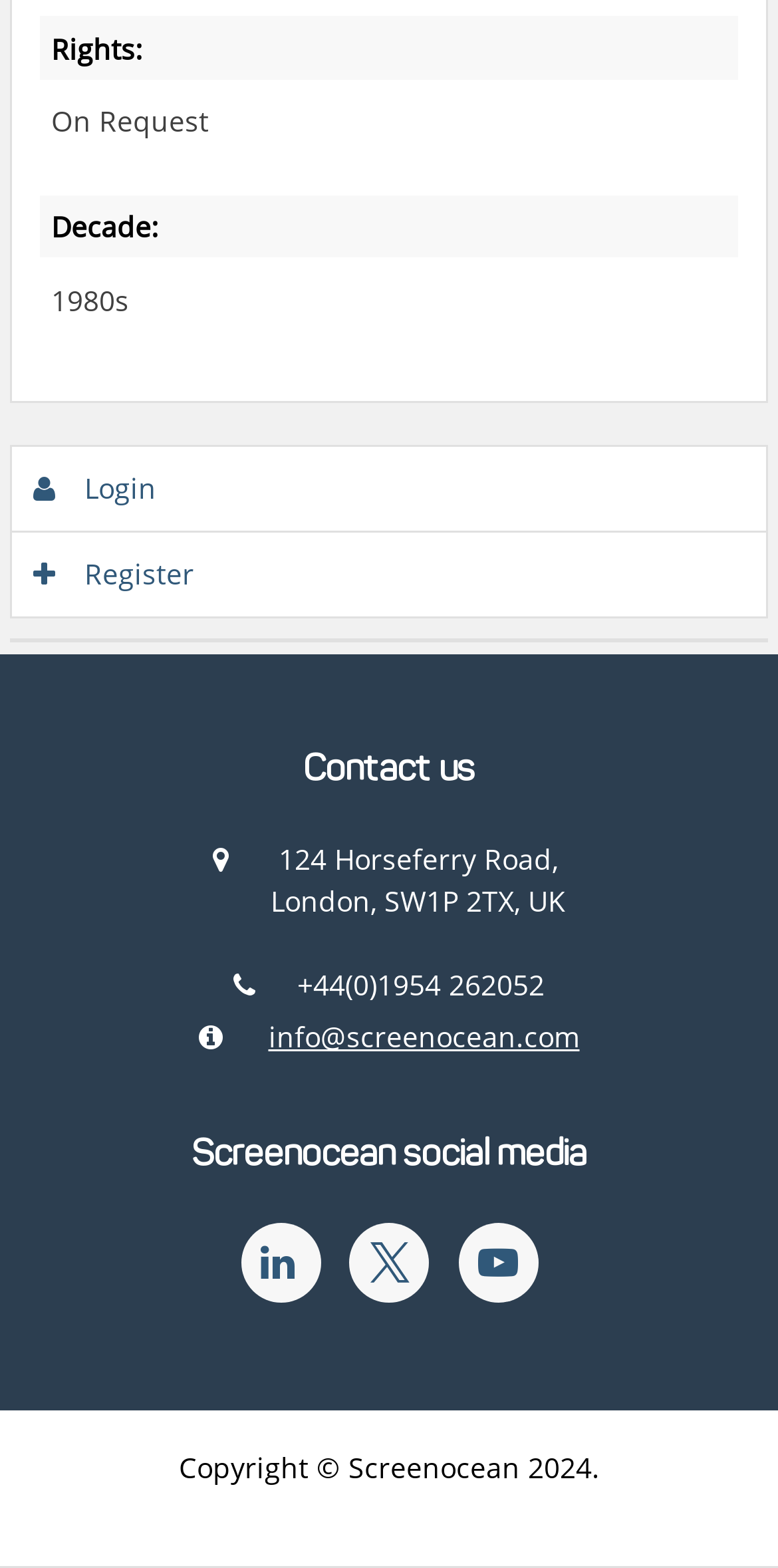Please provide a brief answer to the following inquiry using a single word or phrase:
What is the copyright year of Screenocean?

2024